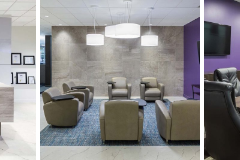What is the purpose of the small table?
Provide a one-word or short-phrase answer based on the image.

Fostering collaboration